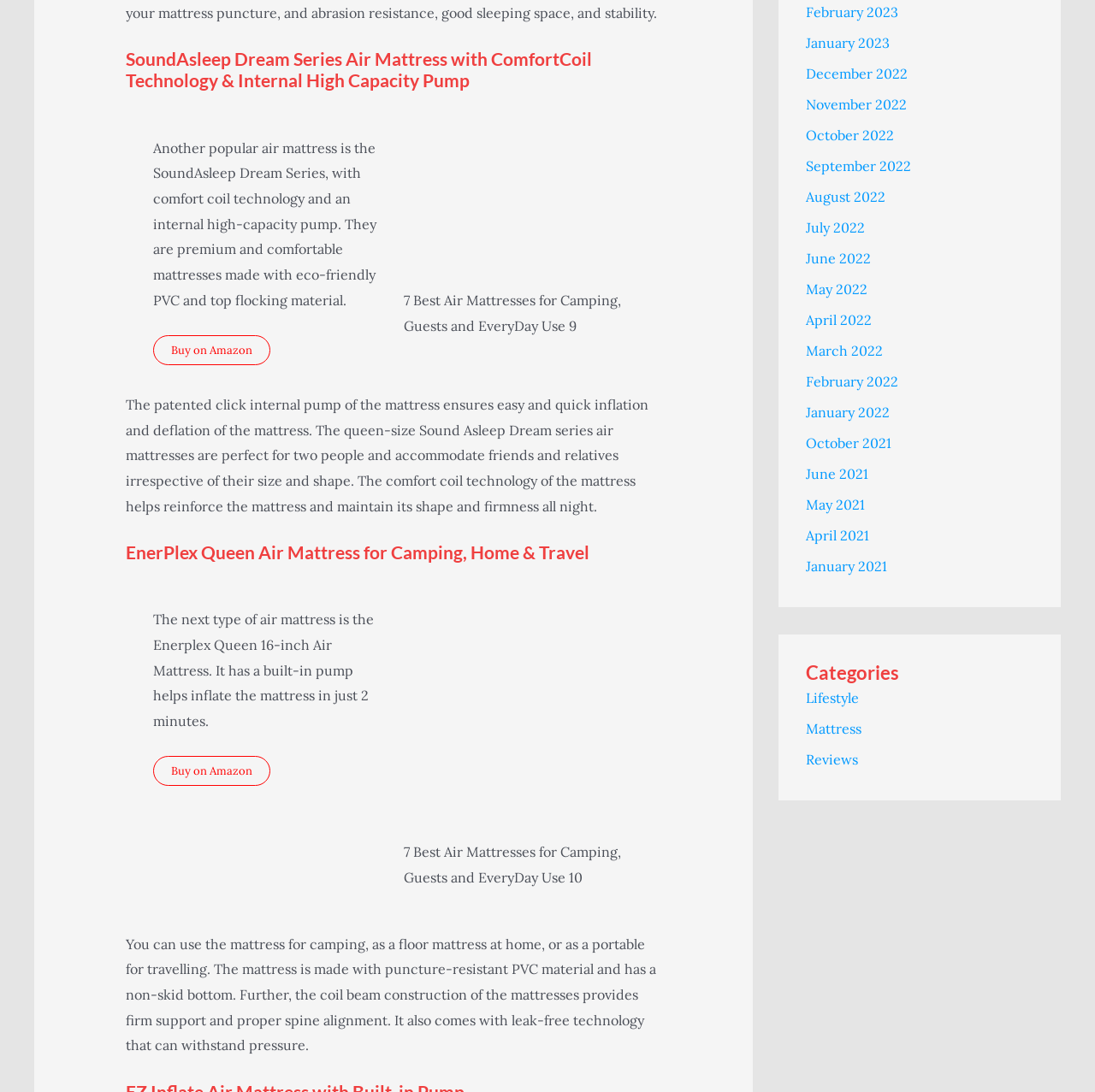Return the bounding box coordinates of the UI element that corresponds to this description: "Buy on Amazon". The coordinates must be given as four float numbers in the range of 0 and 1, [left, top, right, bottom].

[0.14, 0.693, 0.247, 0.72]